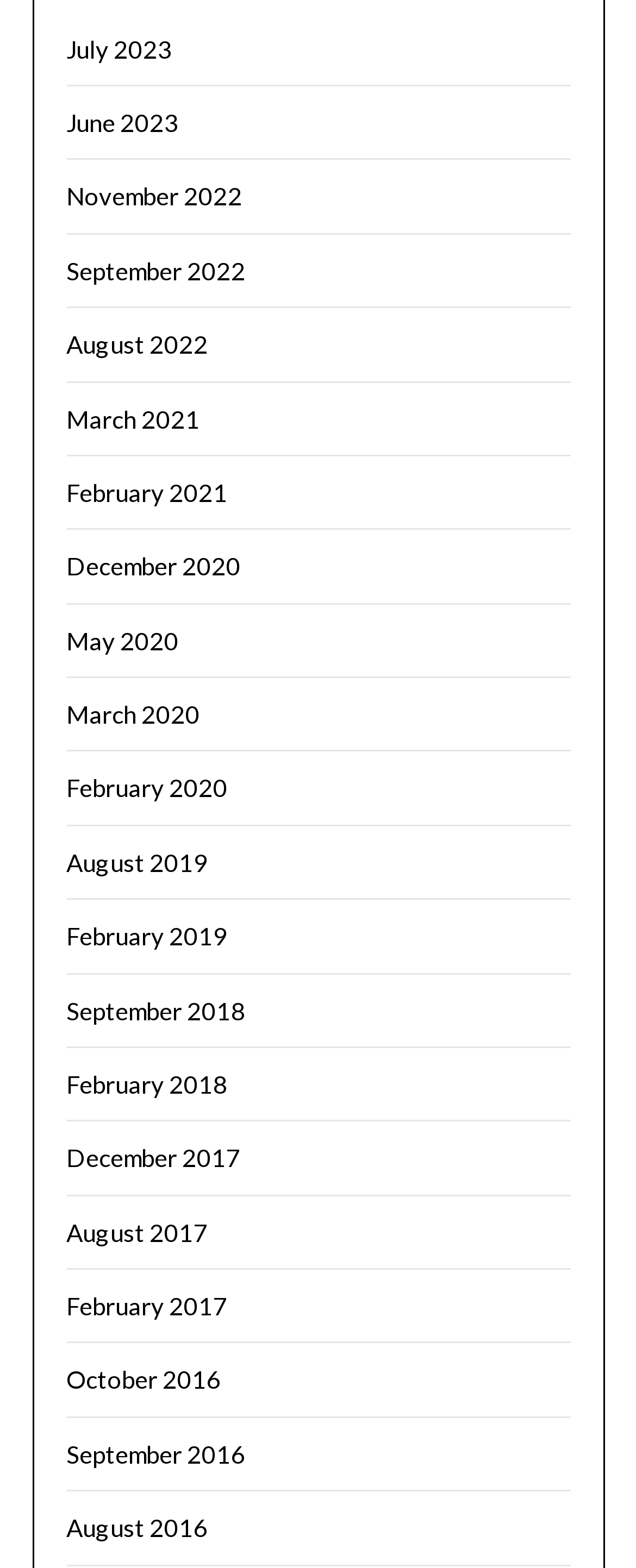What is the earliest year listed?
Please answer the question with a detailed and comprehensive explanation.

By scanning the list of links, I found that the earliest year mentioned is 2016, which appears in links such as 'October 2016', 'September 2016', and 'August 2016'.